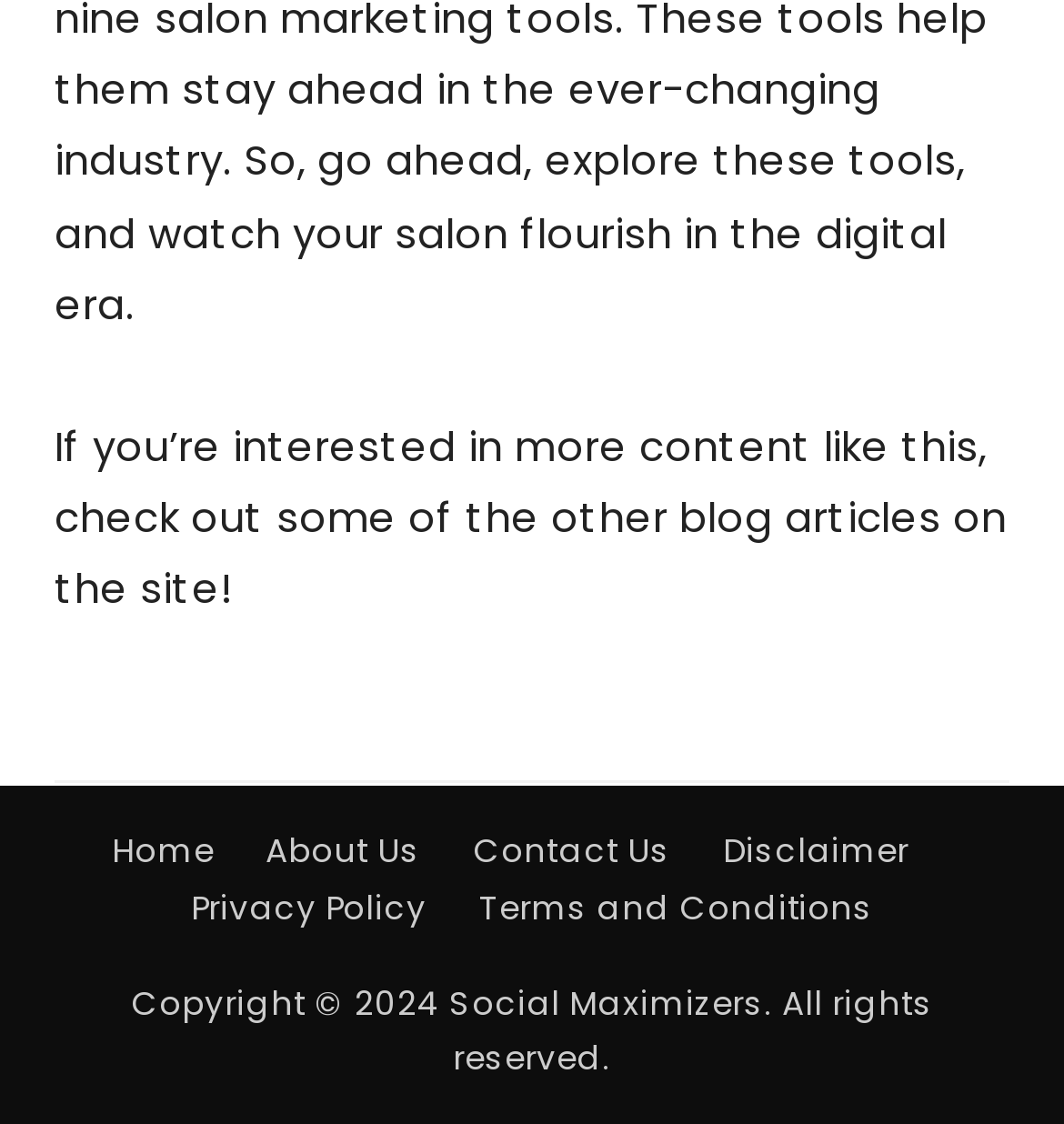Identify the bounding box for the UI element described as: "About Us". Ensure the coordinates are four float numbers between 0 and 1, formatted as [left, top, right, bottom].

[0.25, 0.736, 0.395, 0.779]